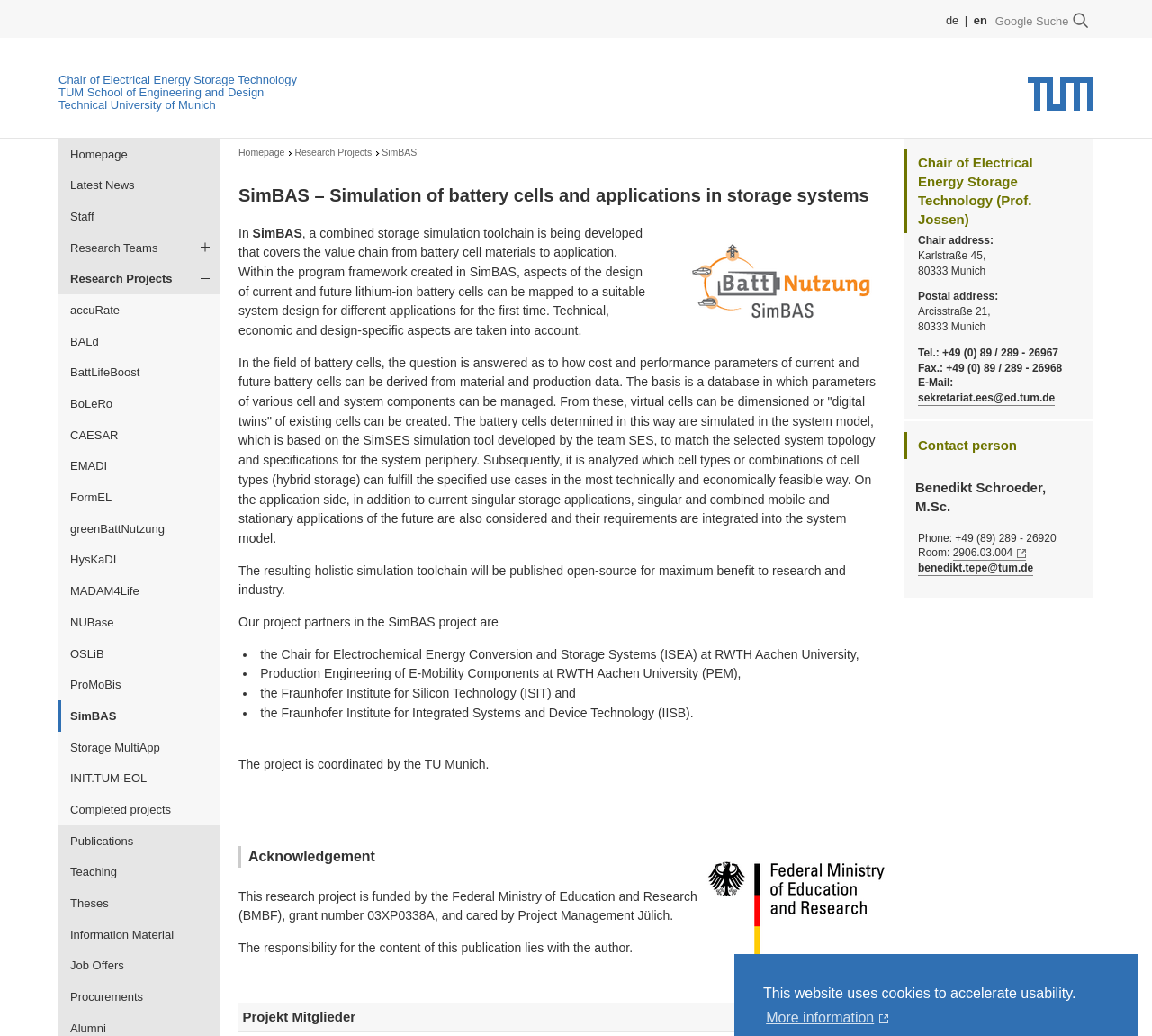Identify the bounding box coordinates of the region that needs to be clicked to carry out this instruction: "View Articles". Provide these coordinates as four float numbers ranging from 0 to 1, i.e., [left, top, right, bottom].

None